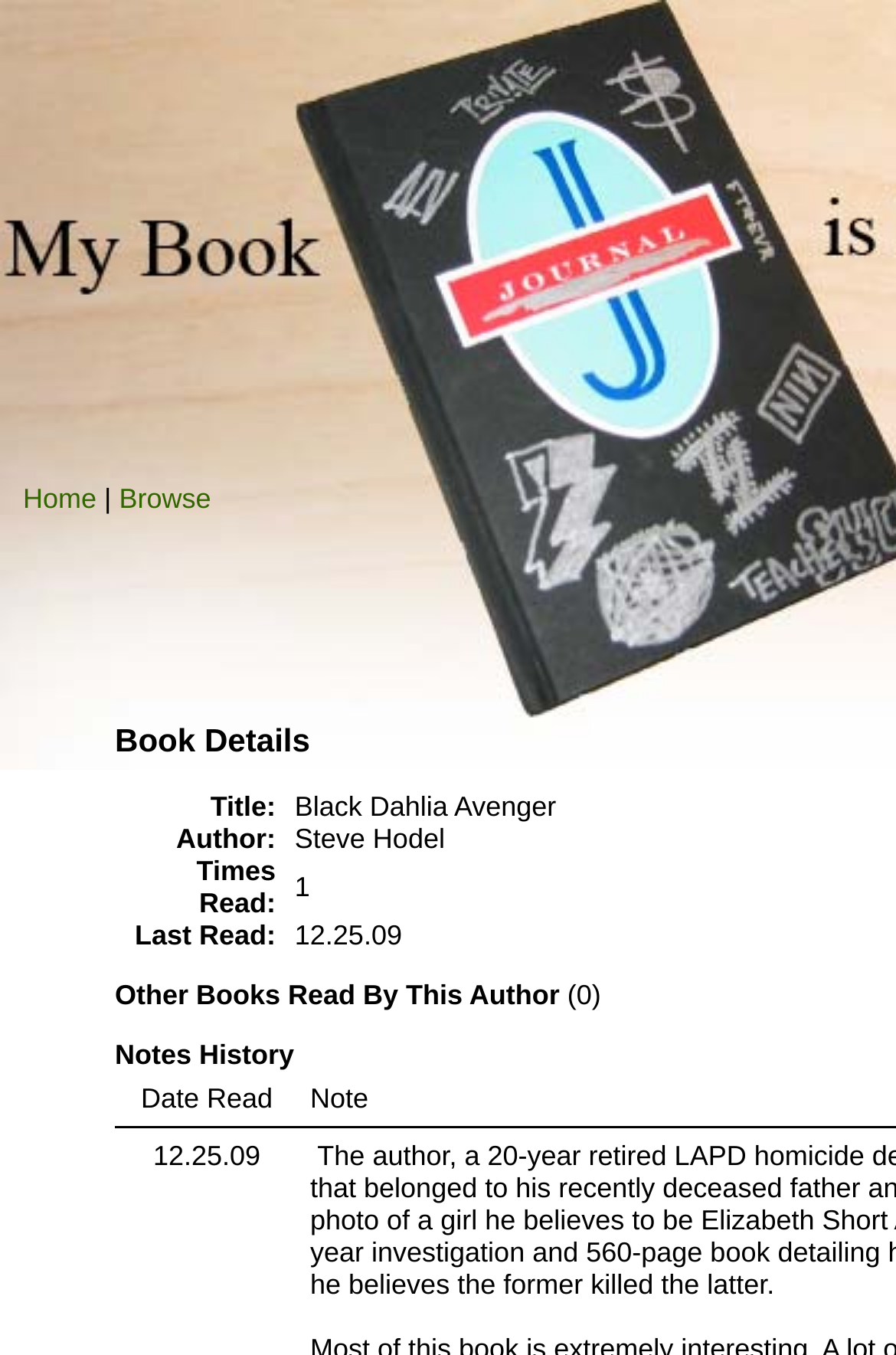Use a single word or phrase to answer the question: 
What is the current page?

My Book